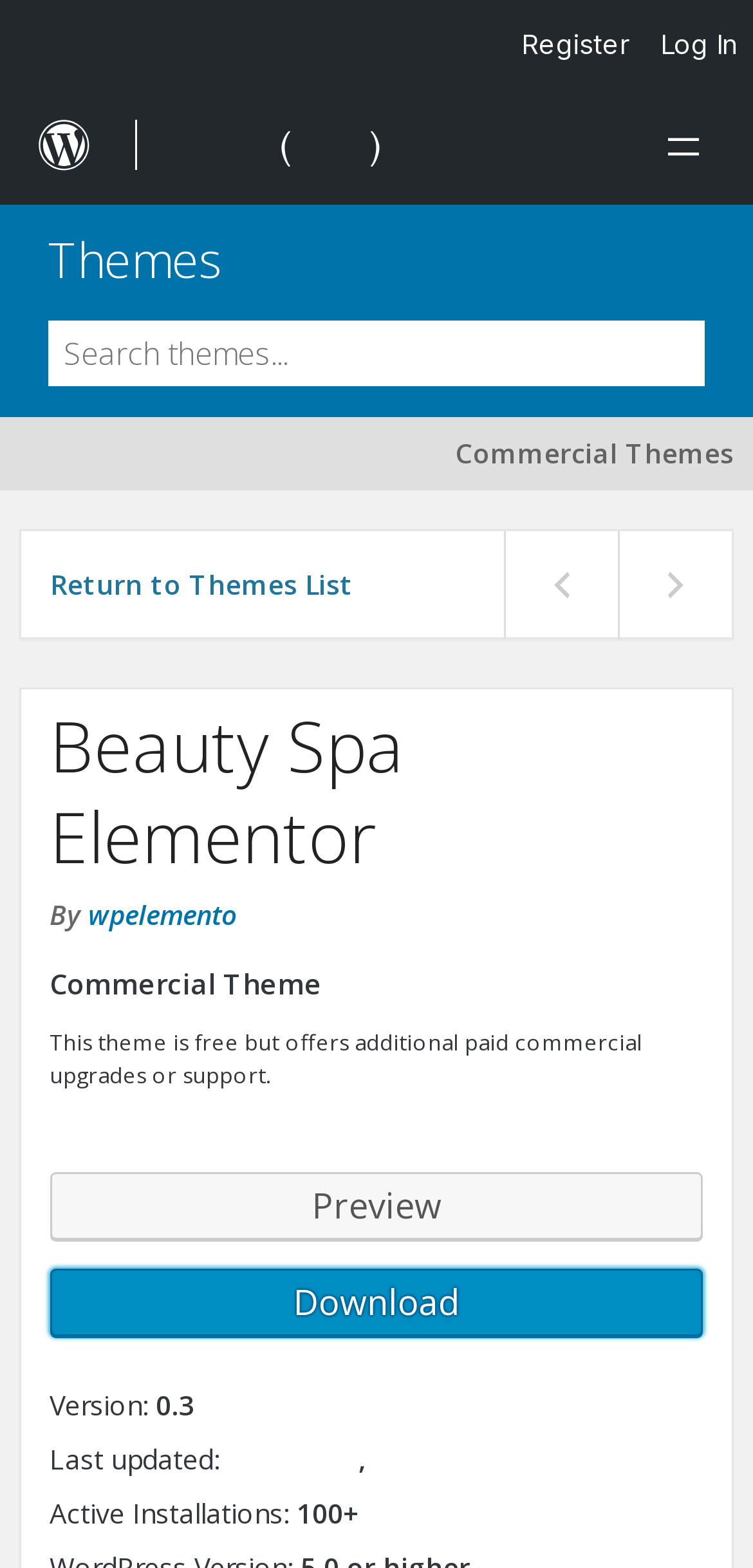Give a complete and precise description of the webpage's appearance.

The webpage is about the Beauty Spa Elementor theme on WordPress.org. At the top, there is a vertical menu with two menu items: "Log In" and "Register". Below the menu, there is a figure element with a link to WordPress.org, accompanied by an image. To the right of the figure, there is a static text "বাংলা (ভারত)".

On the top-right corner, there is a button to open a menu. Below the button, there are several links, including "Themes", "Commercial Themes", and a search box with a label "Search Themes". The search box takes up most of the width of the page.

Further down, there is a section dedicated to the Beauty Spa Elementor theme. It has a heading with the theme's name, followed by a description "By wpelemento". Below the description, there is a heading "Commercial Theme" and a paragraph of text explaining that the theme is free but offers additional paid commercial upgrades or support.

The page also features several buttons and links, including "Preview", "Download" (which is currently focused), "Version:", "Last updated:", and "Active Installations:". The "Active Installations:" section displays the number of active installations, which is over 100. There are also navigation buttons to show previous and next themes.